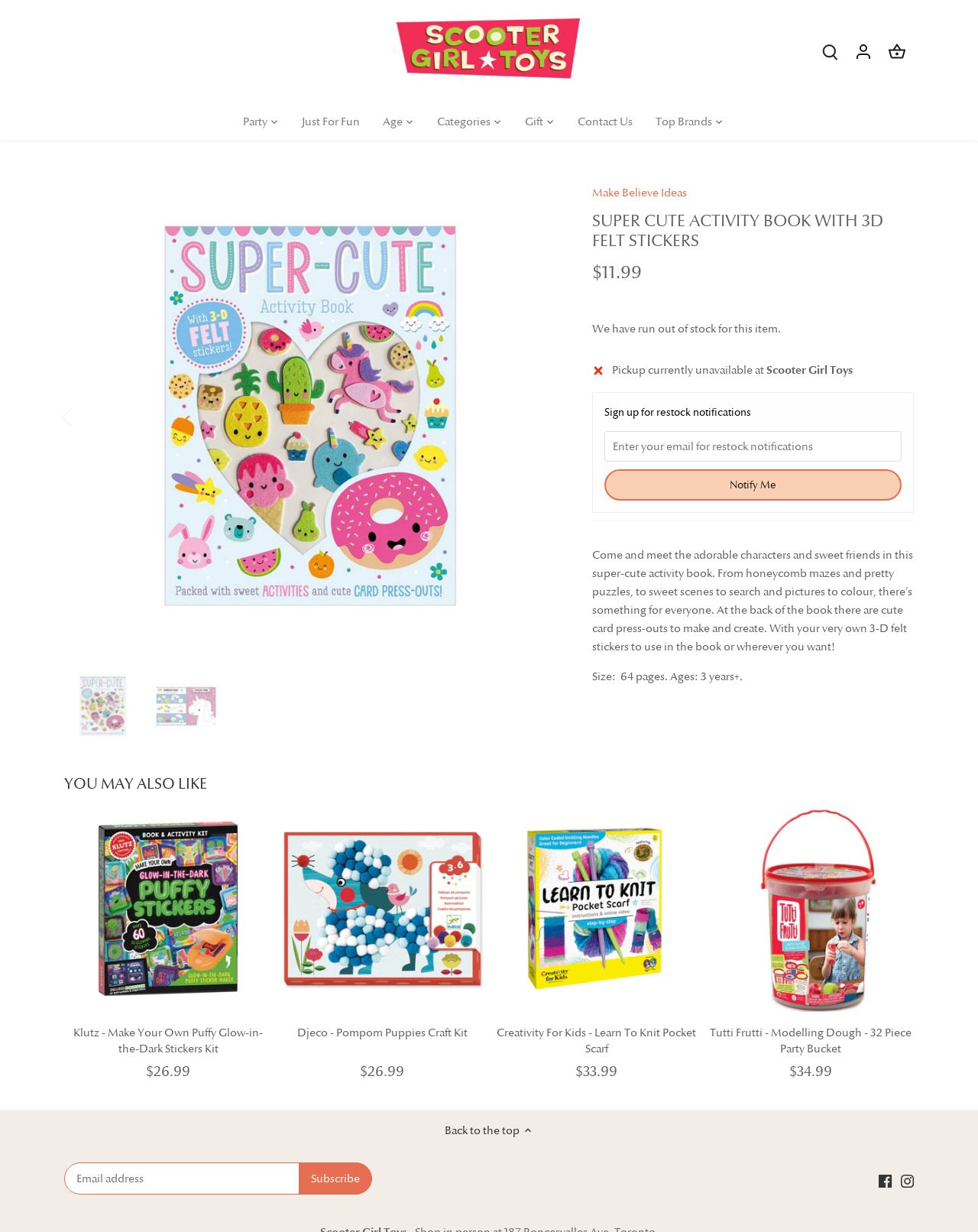Determine the bounding box coordinates for the UI element described. Format the coordinates as (top-left x, top-left y, bottom-right x, bottom-right y) and ensure all values are between 0 and 1. Element description: Just For Fun

[0.297, 0.083, 0.38, 0.114]